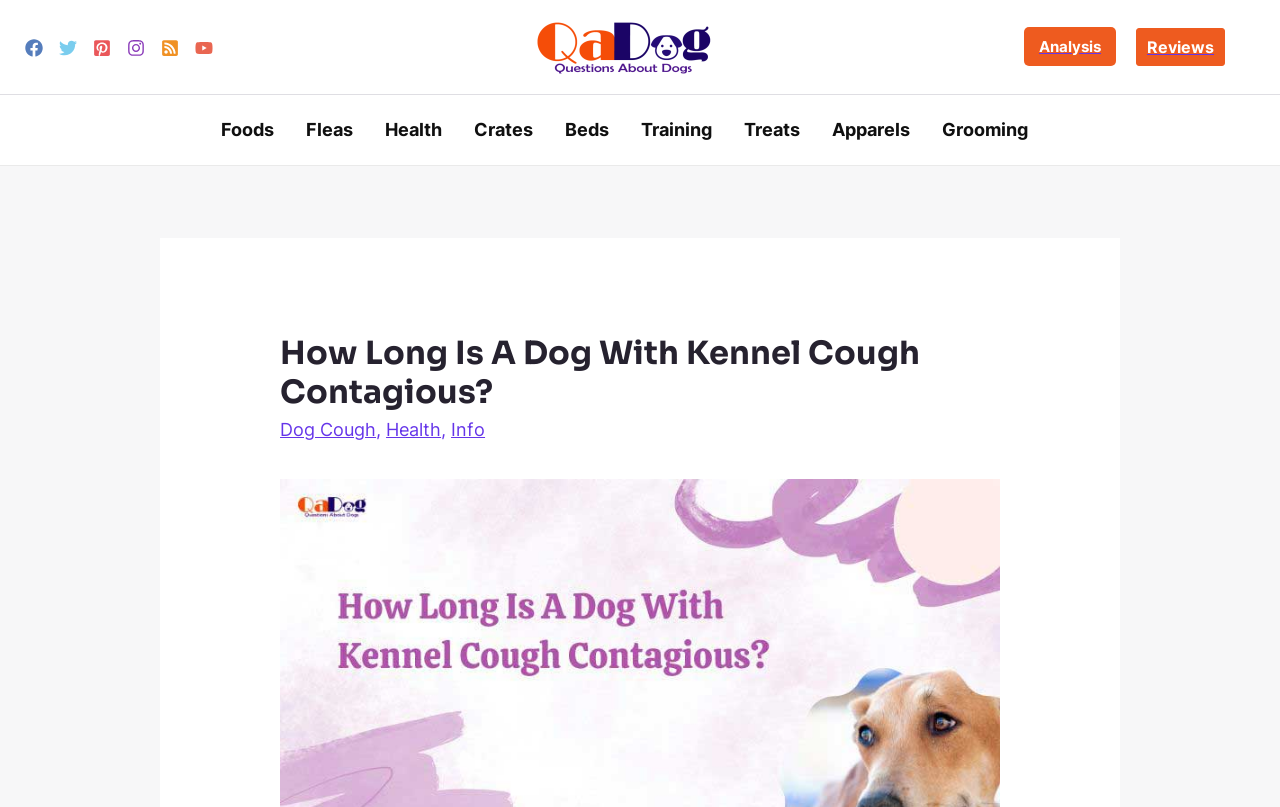Locate the bounding box coordinates of the element that should be clicked to fulfill the instruction: "Navigate to Health page".

[0.3, 0.13, 0.37, 0.192]